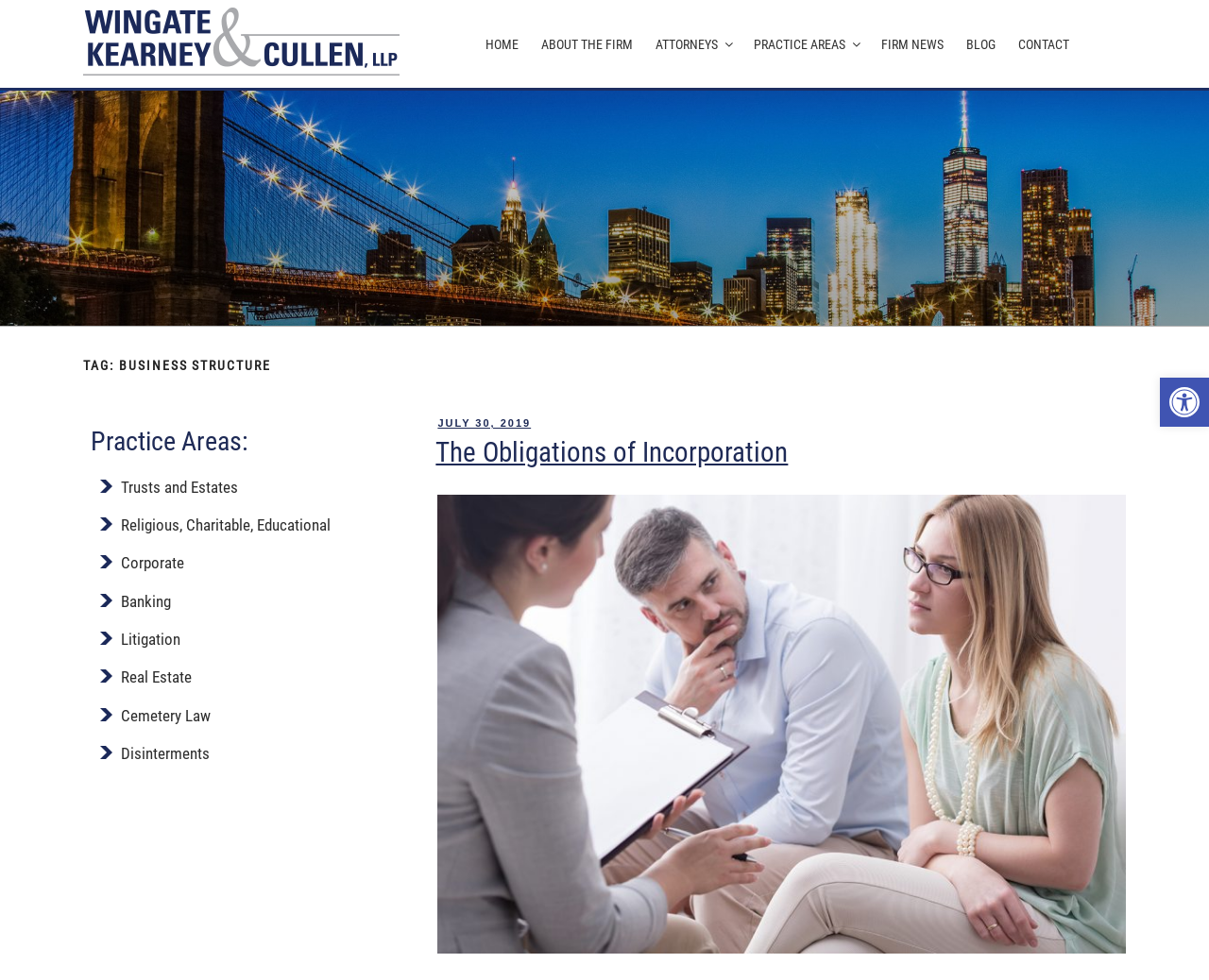Using the details in the image, give a detailed response to the question below:
What is the name of the law firm?

The name of the law firm can be found in the top-left corner of the webpage, where it is written in a large font size and is also a link.